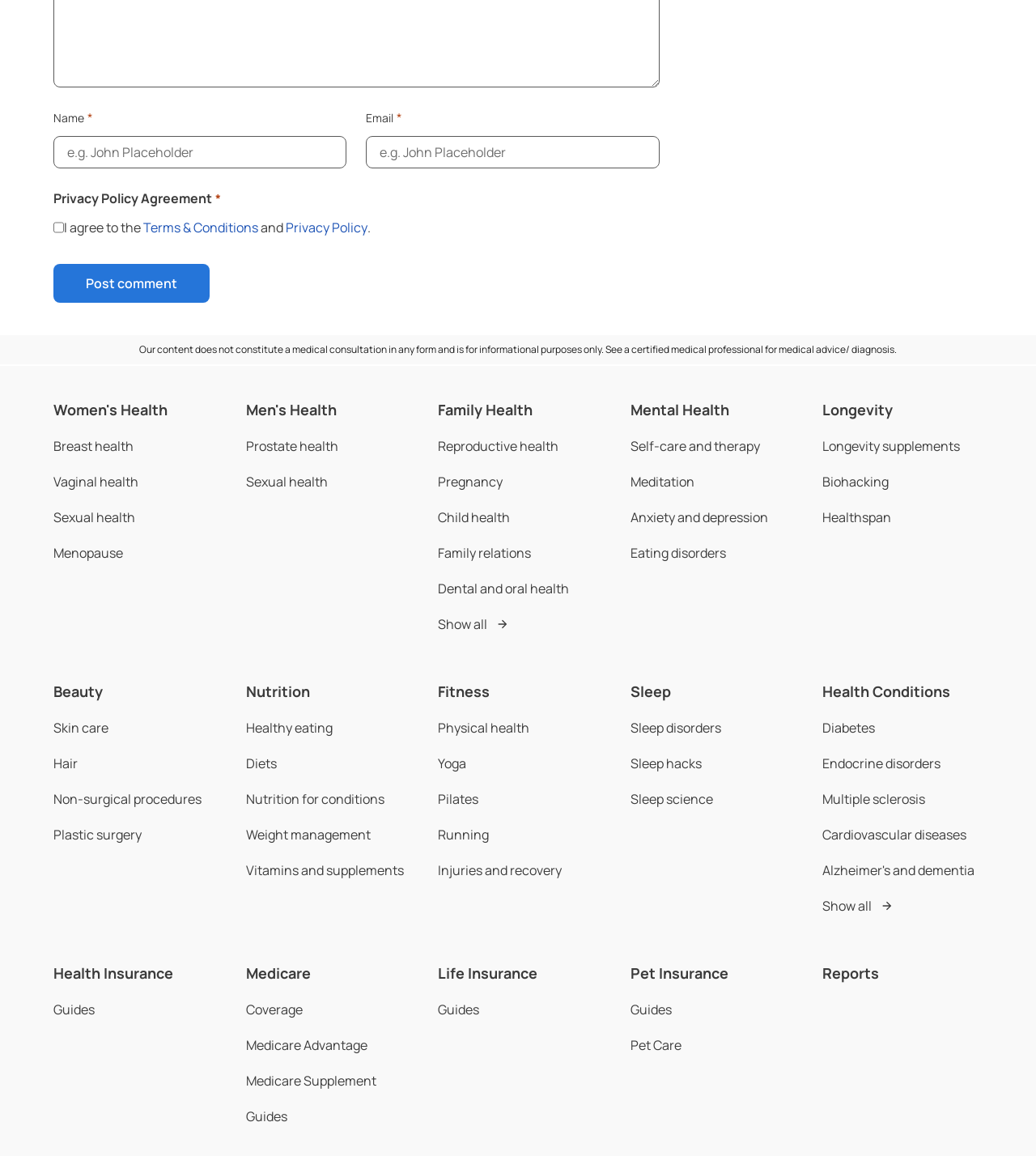Locate the bounding box coordinates of the clickable element to fulfill the following instruction: "Read about Women's Health". Provide the coordinates as four float numbers between 0 and 1 in the format [left, top, right, bottom].

[0.052, 0.345, 0.162, 0.364]